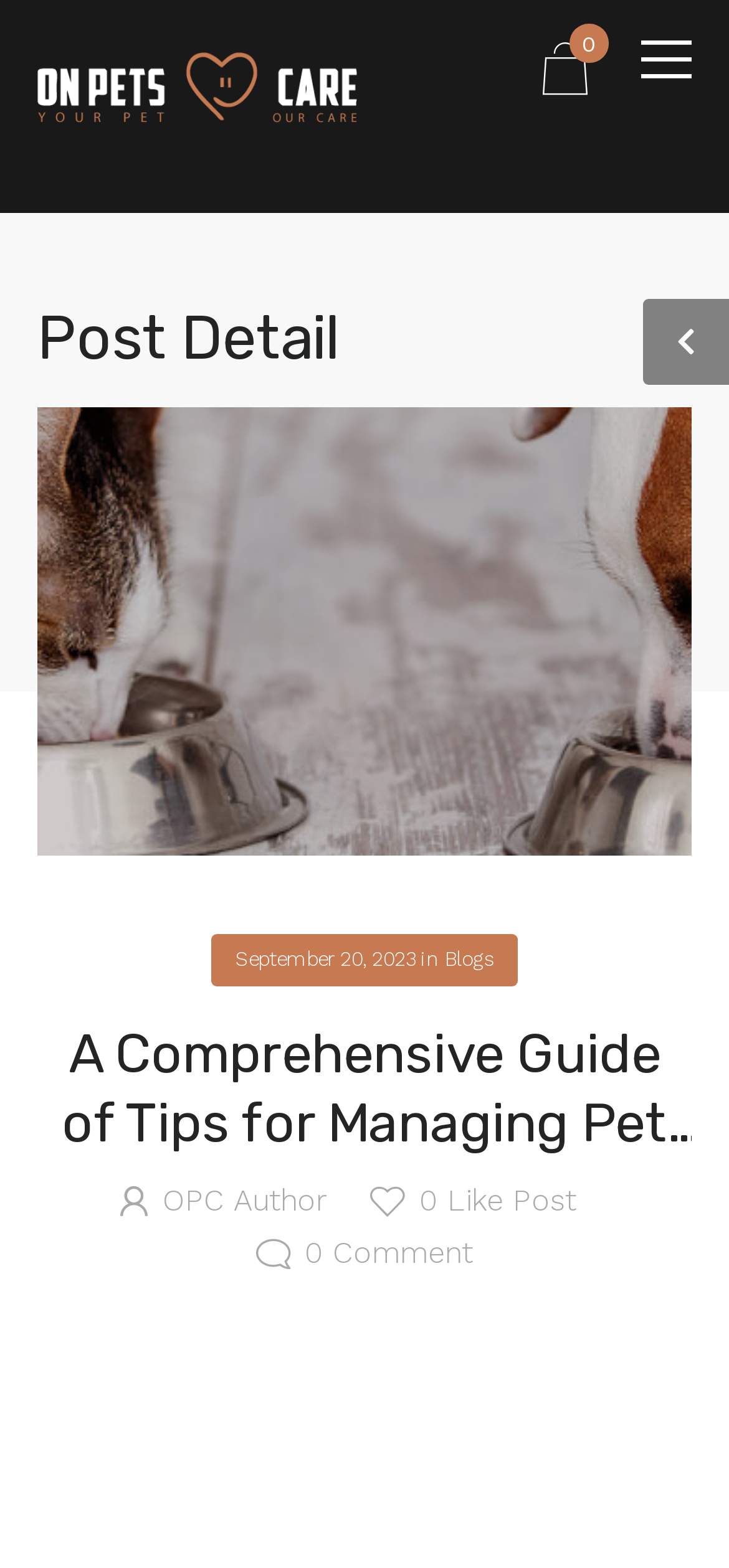What is the date of the blog post?
Please answer the question with a detailed and comprehensive explanation.

The date of the blog post can be found in the page header section, where it is written 'September 20, 2023'.